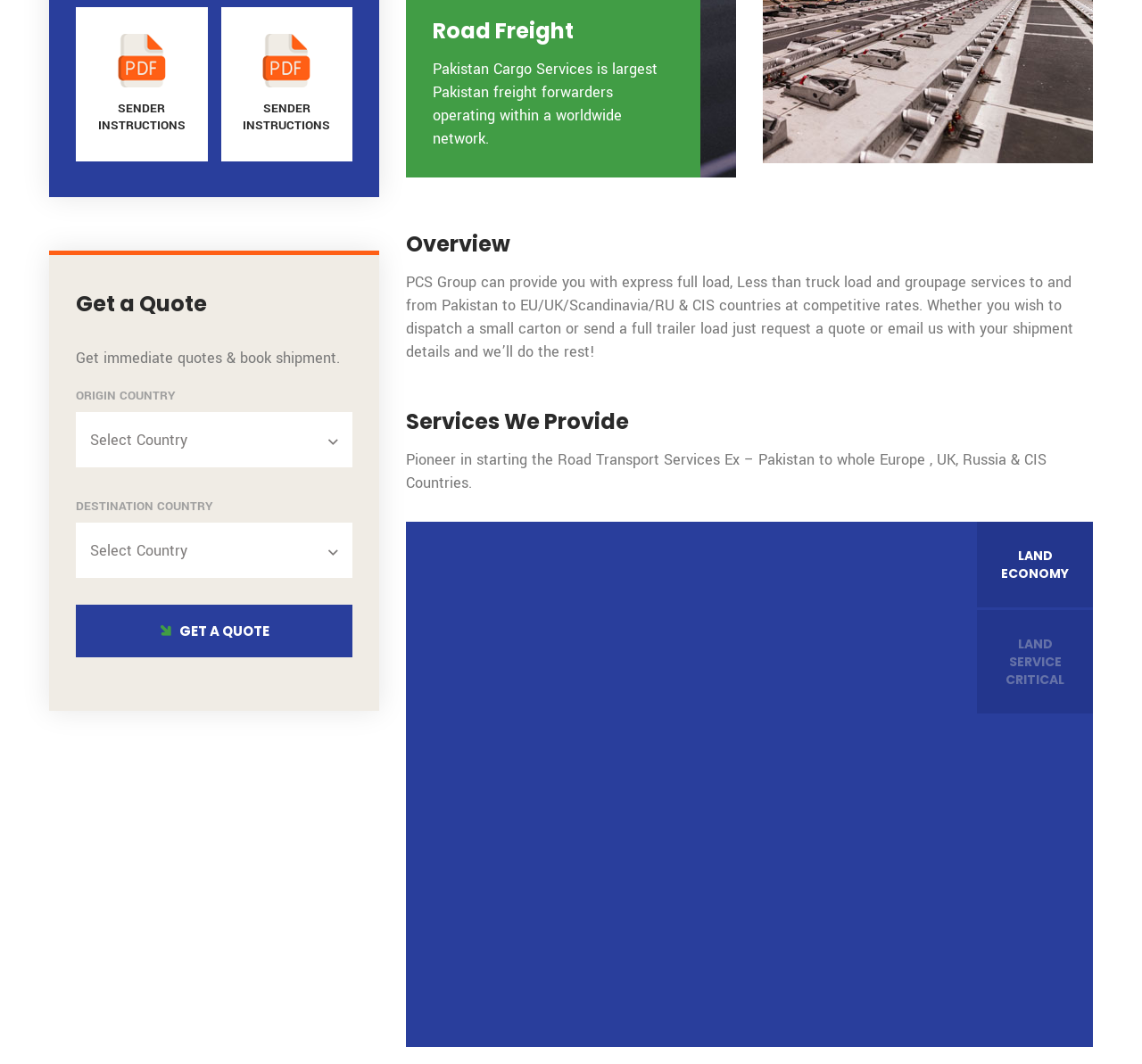Respond with a single word or short phrase to the following question: 
What is the name of the company?

Pakistan Cargo Services